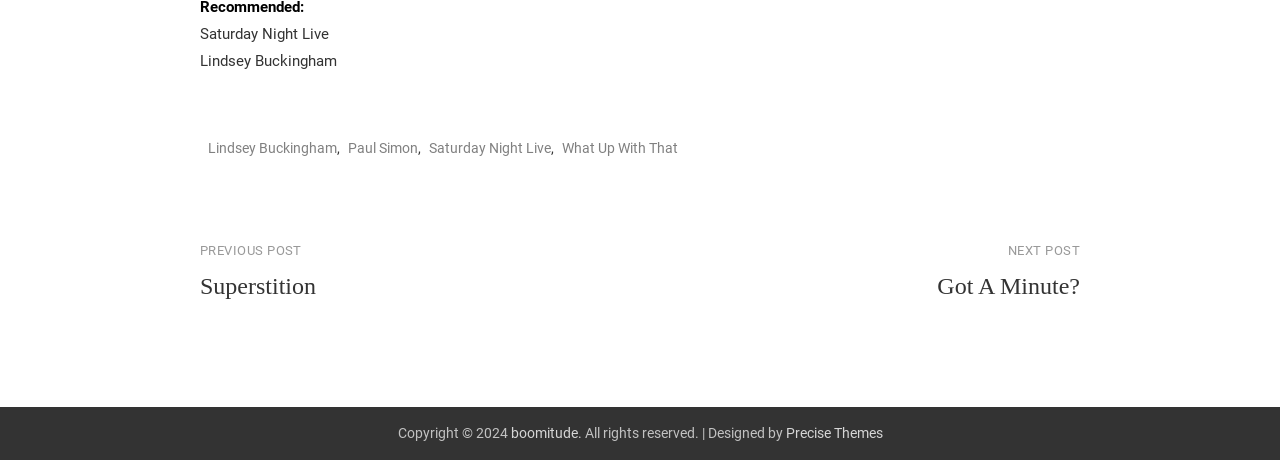Based on the element description: "boomitude.", identify the bounding box coordinates for this UI element. The coordinates must be four float numbers between 0 and 1, listed as [left, top, right, bottom].

[0.399, 0.924, 0.454, 0.959]